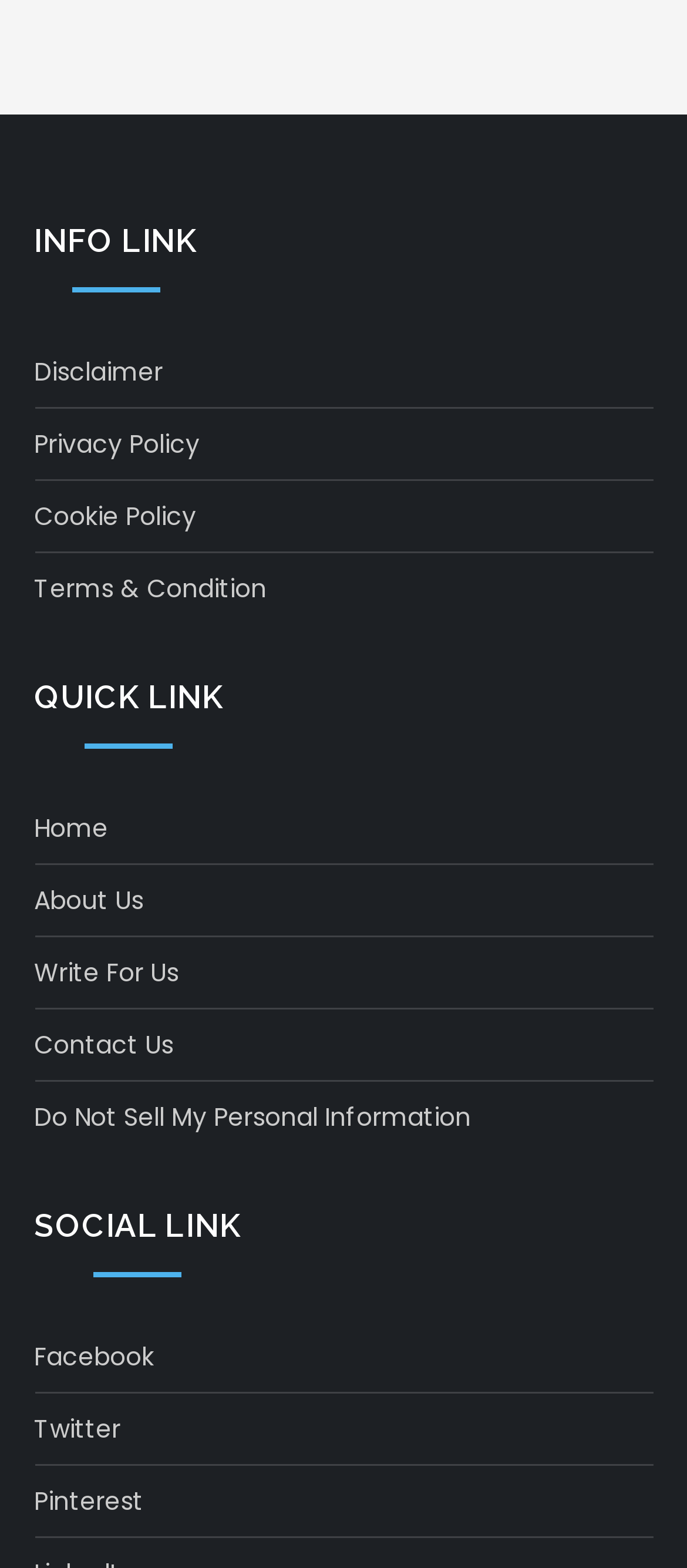How many characters are in the longest link text? Examine the screenshot and reply using just one word or a brief phrase.

34